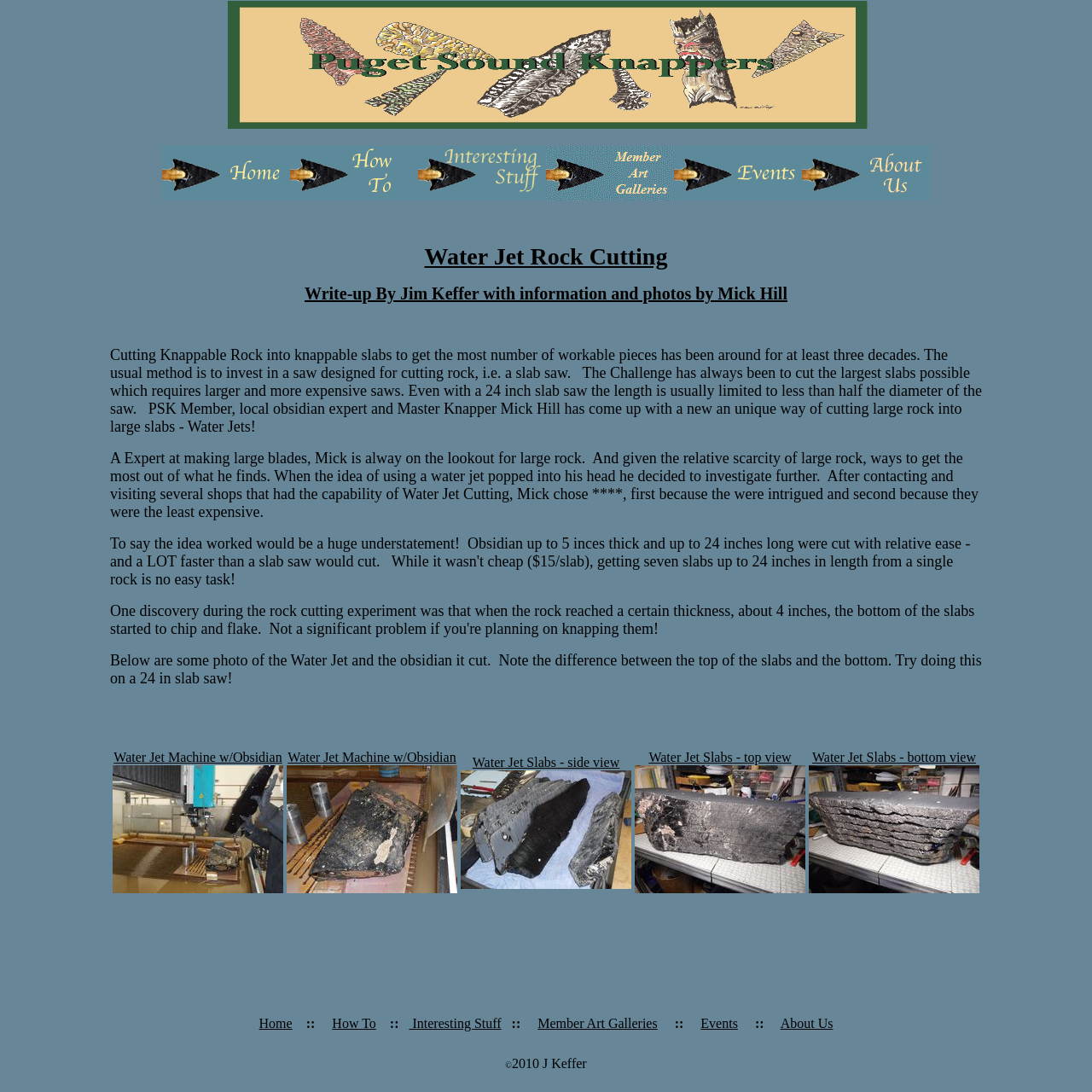What is the name of the PSK member mentioned in the article?
Using the image, answer in one word or phrase.

Mick Hill